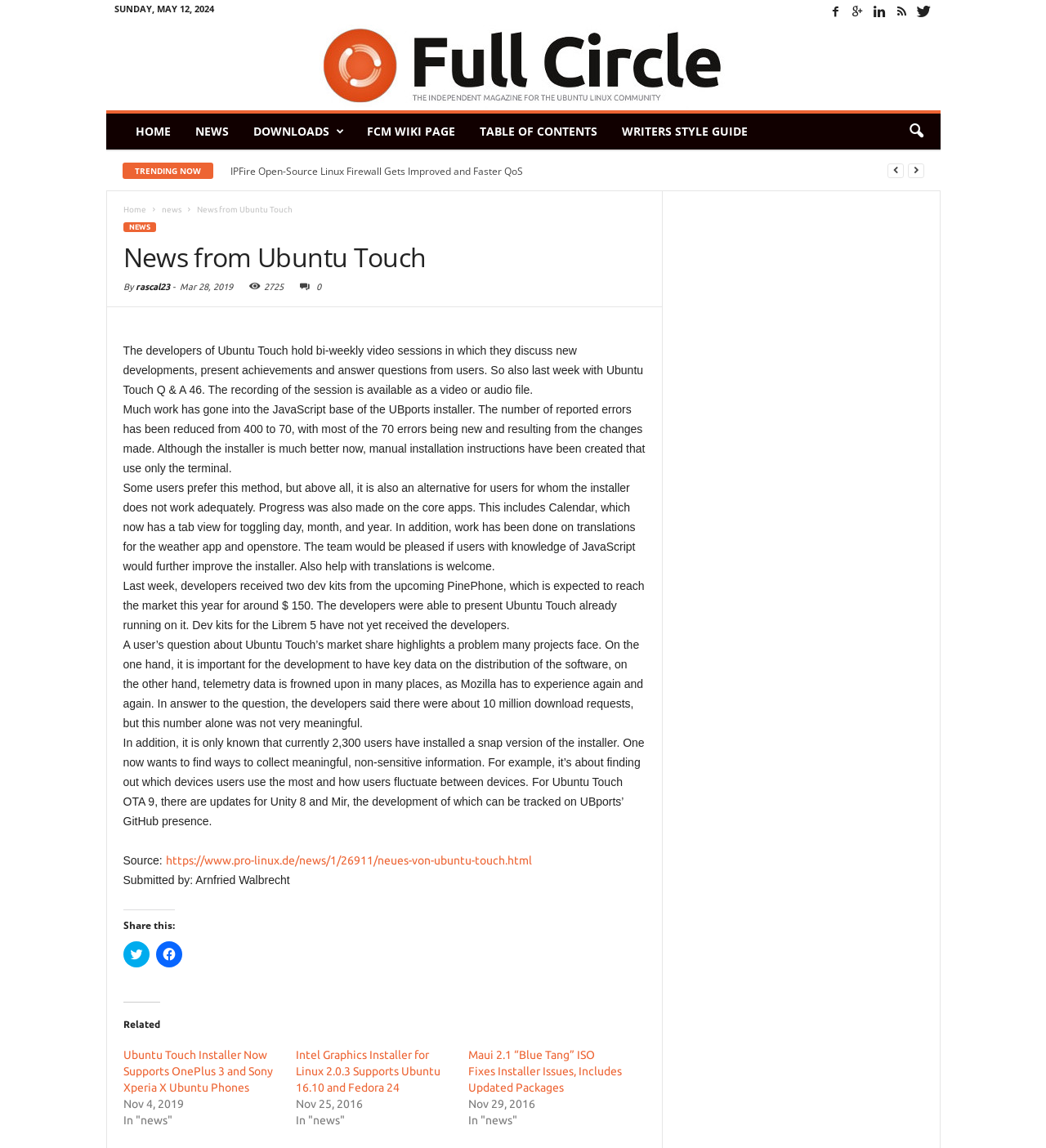Based on the image, please elaborate on the answer to the following question:
What is the name of the Linux firewall mentioned in the news article?

I found the name of the Linux firewall mentioned in the news article by reading the heading 'IPFire Open-Source Linux Firewall Gets Improved and Faster QoS' which is located in the top section of the webpage.